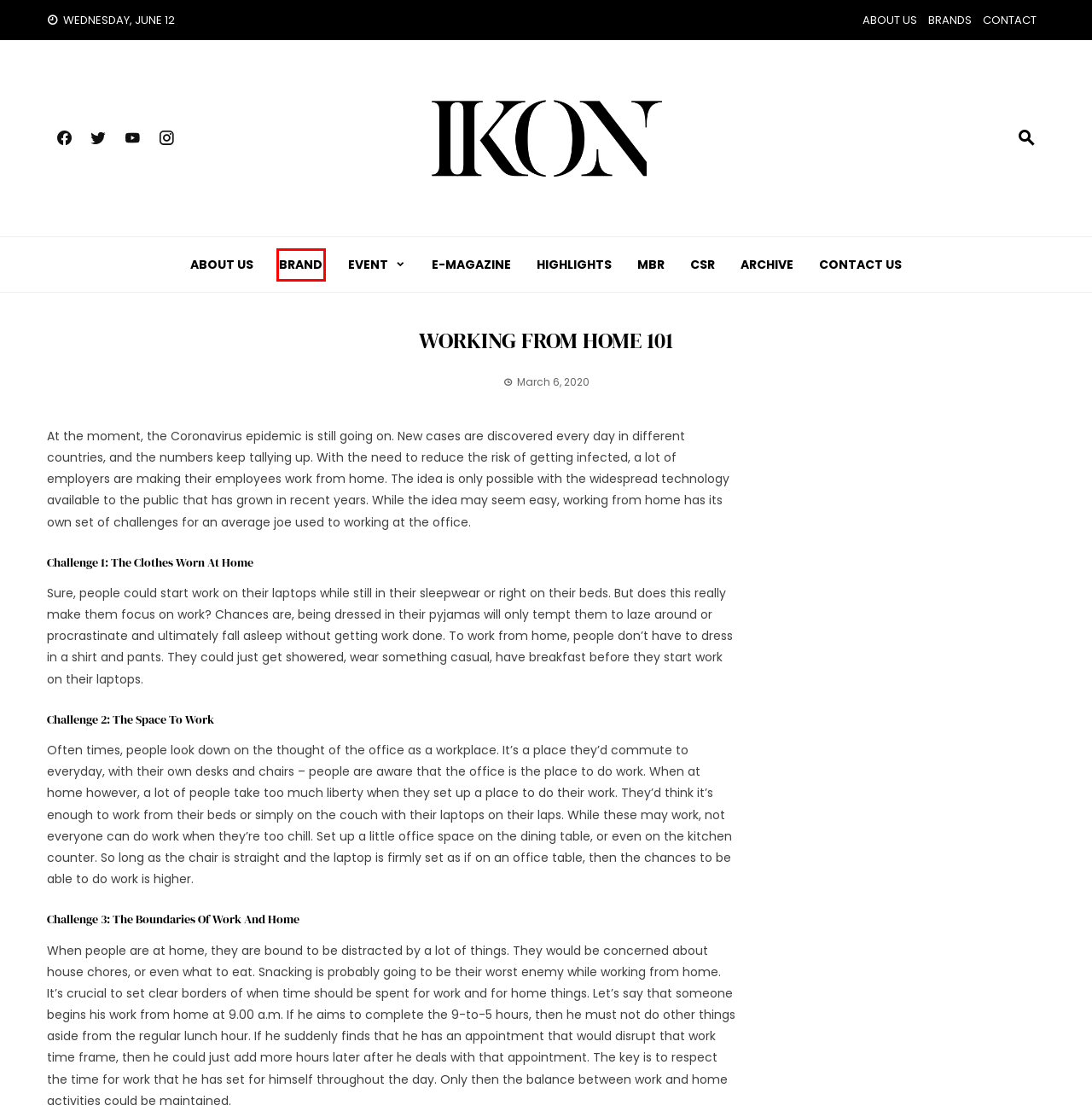You have a screenshot of a webpage, and a red bounding box highlights an element. Select the webpage description that best fits the new page after clicking the element within the bounding box. Options are:
A. Brand - IKON Malaysia
B. CSR - IKON Malaysia
C. Fashion Archives - IKON Malaysia
D. Highlights - IKON Malaysia
E. Contact Us - IKON Malaysia
F. Home - Ikon MBR
G. IKON Magazine Malaysia - IKON Malaysia
H. E-Magazine - IKON Malaysia

A